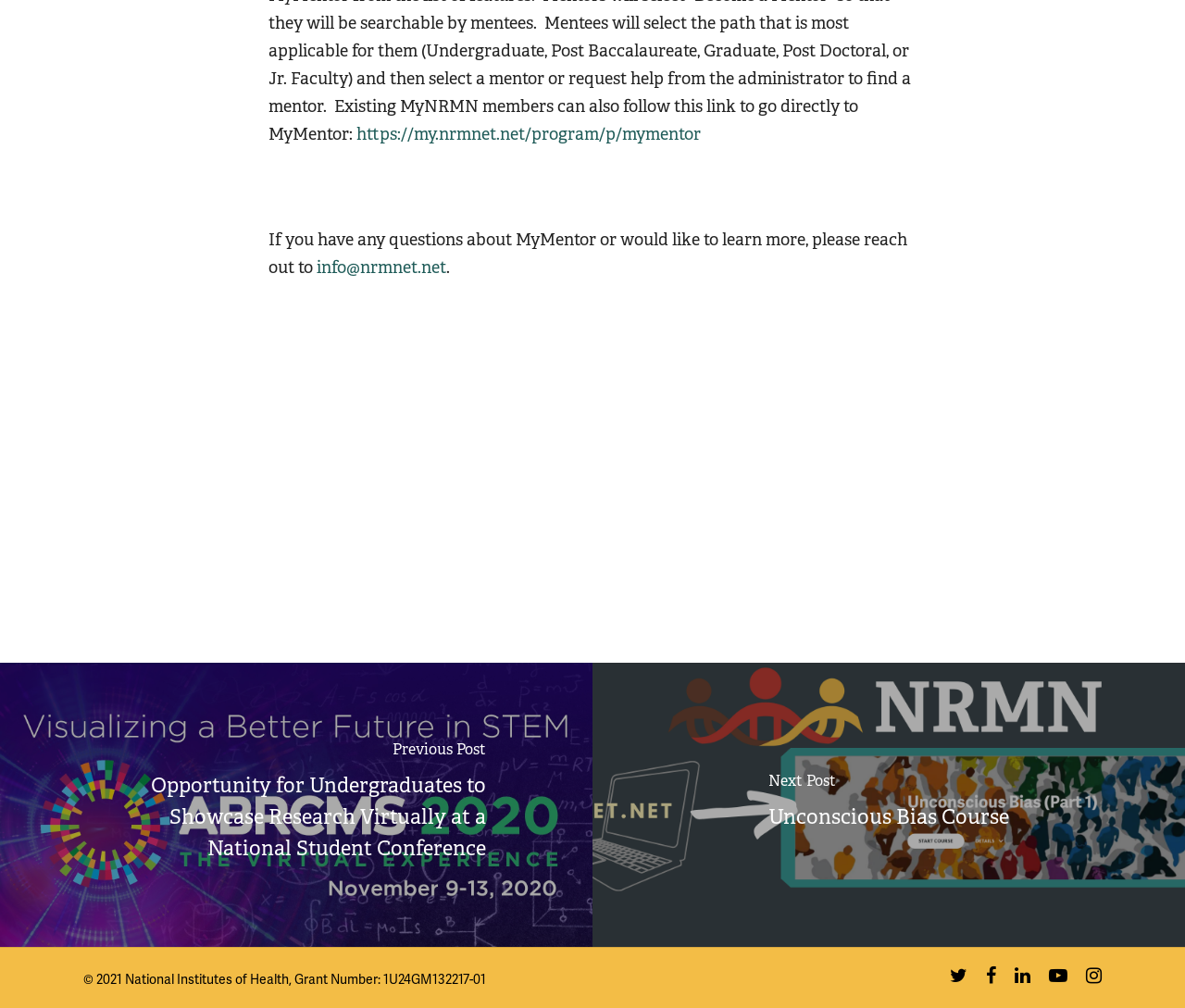Show the bounding box coordinates of the element that should be clicked to complete the task: "Go to previous post".

[0.0, 0.657, 0.5, 0.939]